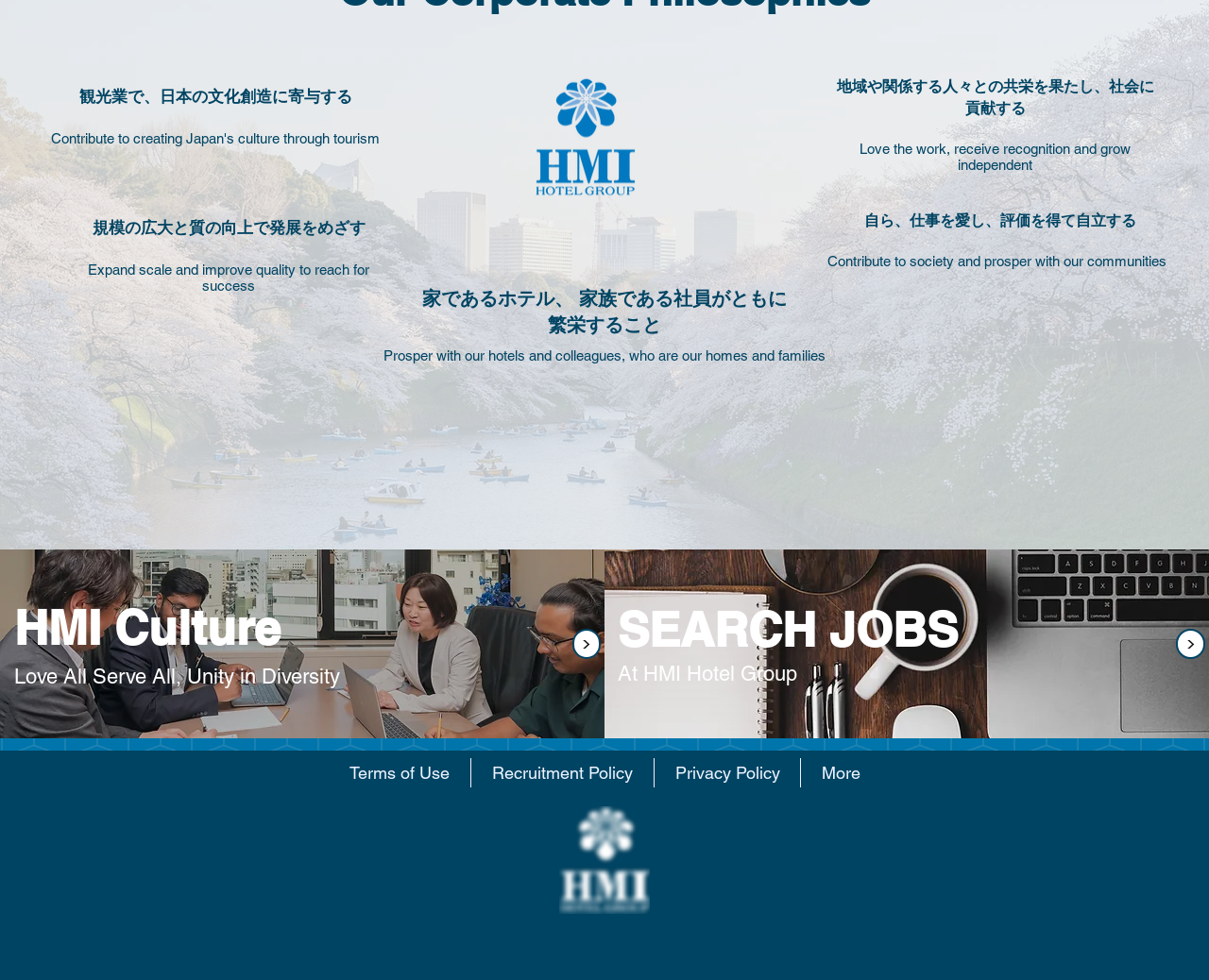Identify the bounding box of the HTML element described as: "aria-label="Instagram"".

[0.426, 0.949, 0.445, 0.974]